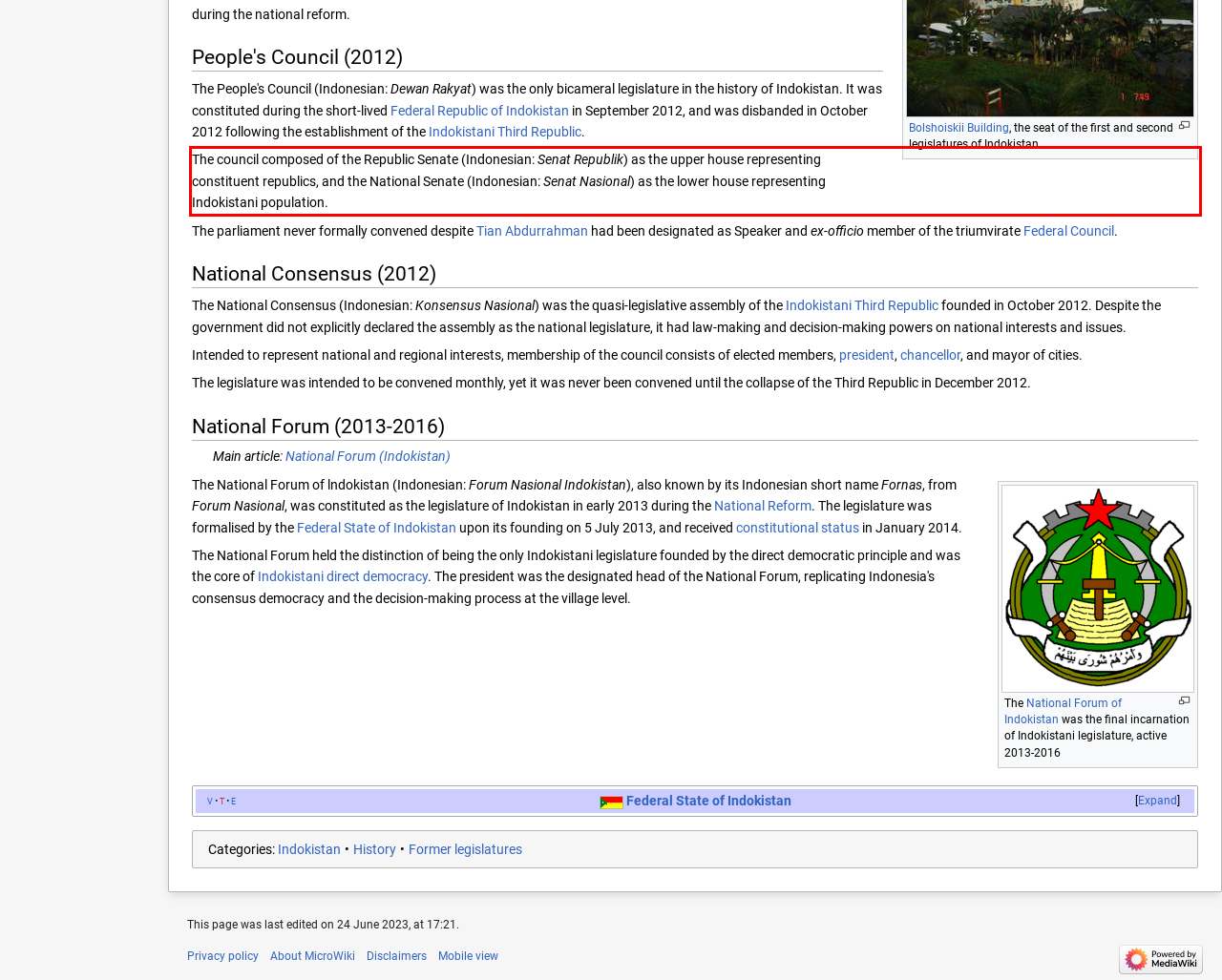You are provided with a screenshot of a webpage that includes a UI element enclosed in a red rectangle. Extract the text content inside this red rectangle.

The council composed of the Republic Senate (Indonesian: Senat Republik) as the upper house representing constituent republics, and the National Senate (Indonesian: Senat Nasional) as the lower house representing Indokistani population.